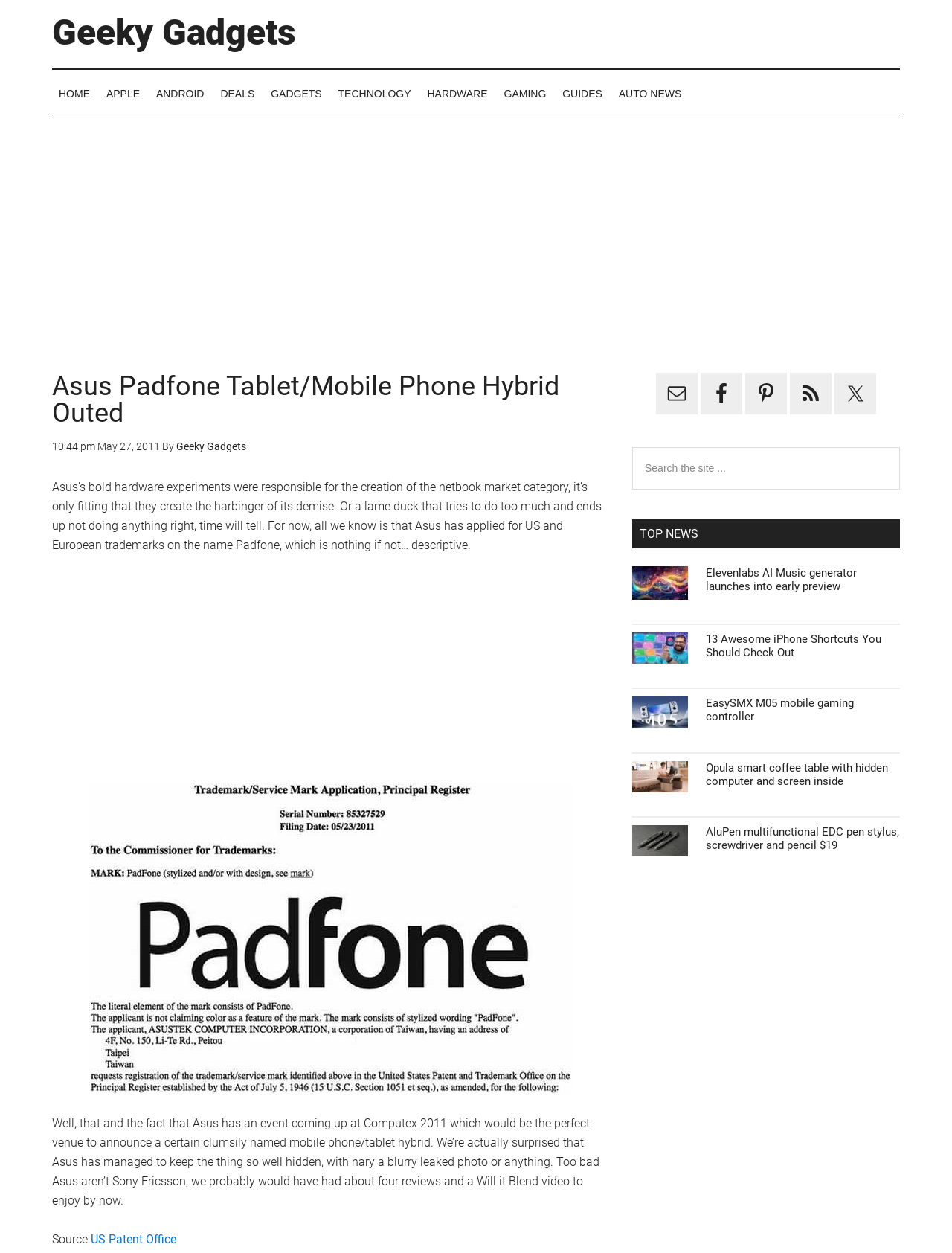What is the purpose of the search bar?
We need a detailed and exhaustive answer to the question. Please elaborate.

The search bar is located in the primary sidebar and has a placeholder text 'Search the site...'. This suggests that its purpose is to allow users to search for specific content within the website.